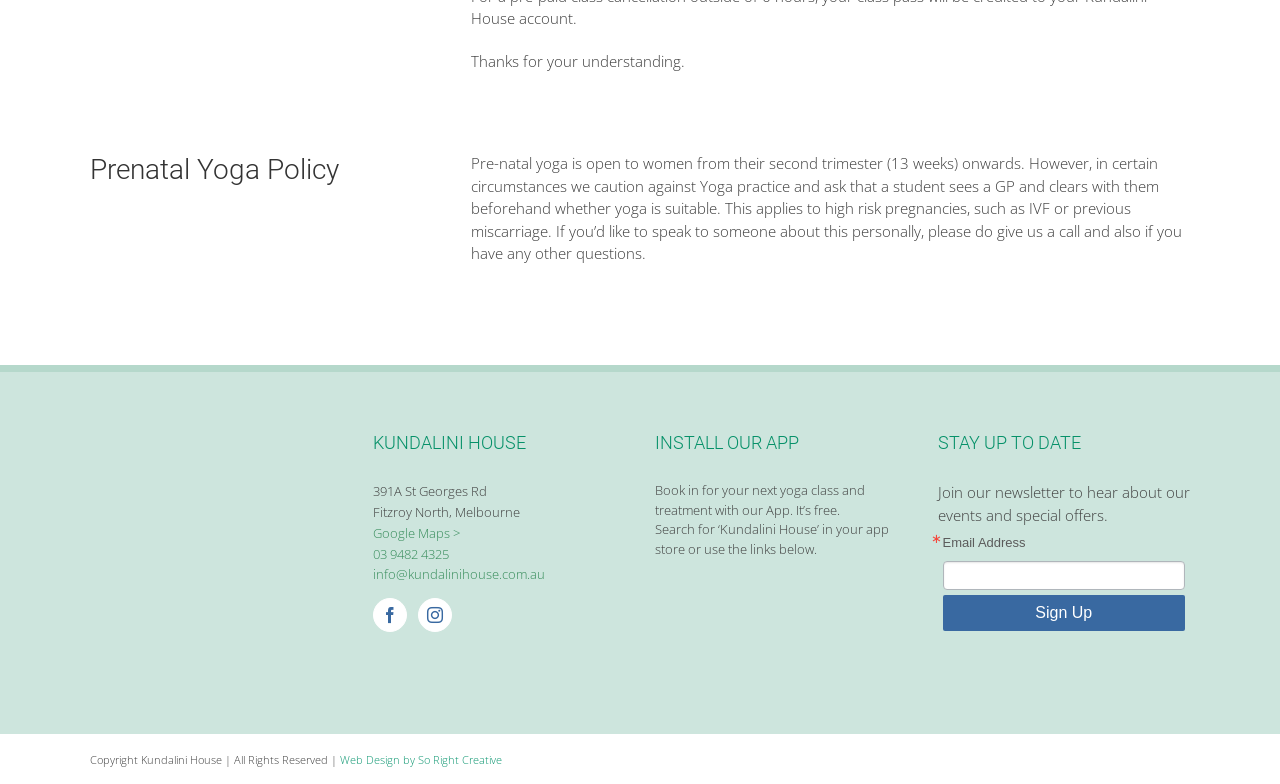What is the address of Kundalini House?
Relying on the image, give a concise answer in one word or a brief phrase.

391A St Georges Rd, Fitzroy North, Melbourne